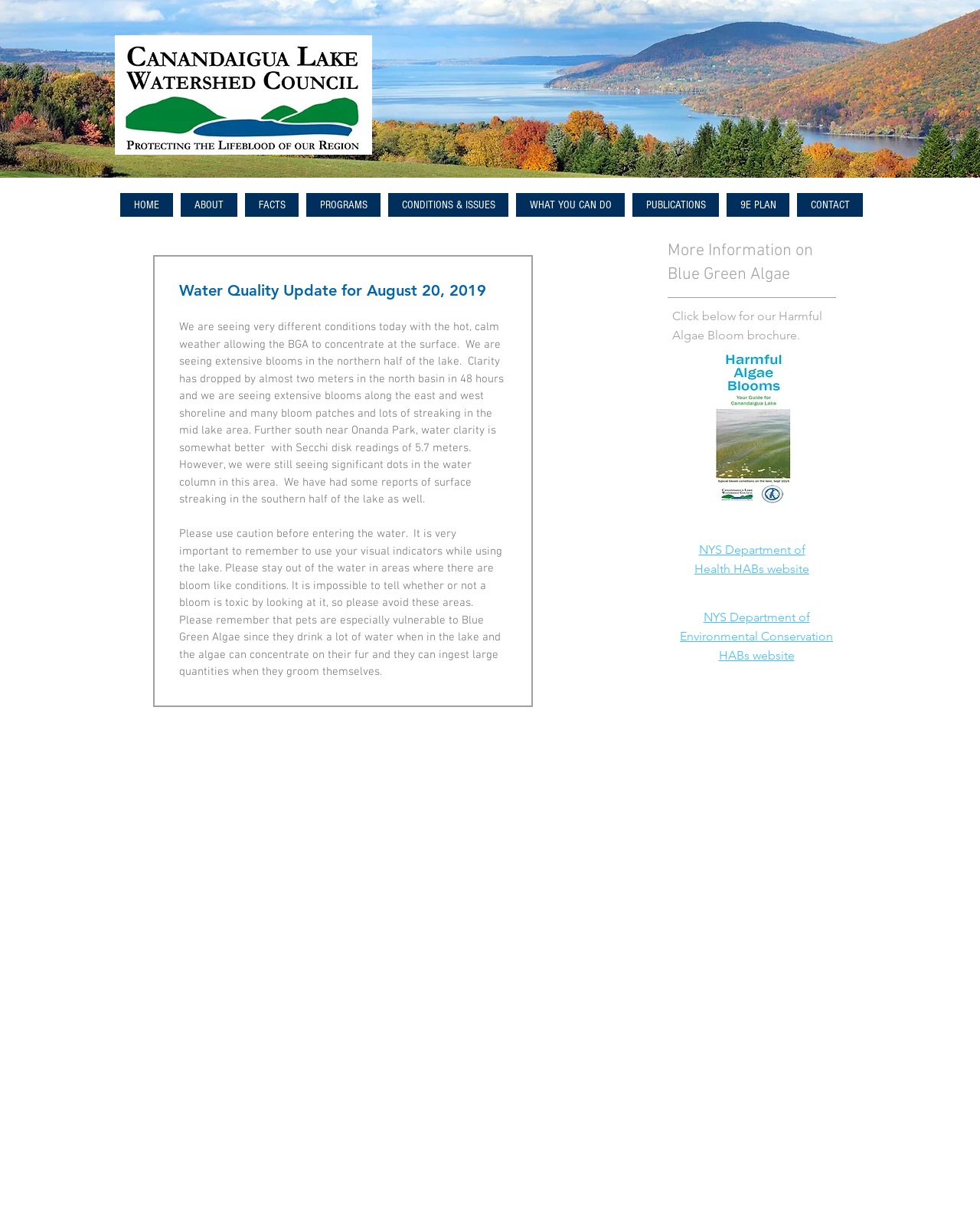Provide a thorough summary of the webpage.

The webpage is about a water quality update for August 20, 2019. At the top, there is a navigation menu with 9 links, including "HOME", "ABOUT", "FACTS", and others, spanning across the top of the page. 

Below the navigation menu, there is a main article section that takes up most of the page. It starts with a heading that matches the title of the webpage, "Water Quality Update for August 20, 2019". 

Under the heading, there are two blocks of text that provide an update on the current water conditions. The first block describes the hot and calm weather allowing the Blue Green Algae (BGA) to concentrate at the surface, resulting in extensive blooms in the northern half of the lake. It also mentions the drop in water clarity and the presence of blooms along the shoreline. The second block of text advises users to exercise caution when entering the water, especially in areas with bloom-like conditions, and provides guidance on how to protect pets from the algae.

To the right of the main article section, there is a separate section with a heading "More Information on Blue Green Algae". This section contains a brief text and three links: one to a brochure about Harmful Algae Blooms, and two to websites from the New York State Department of Health and Department of Environmental Conservation, respectively, that provide more information on HABs.